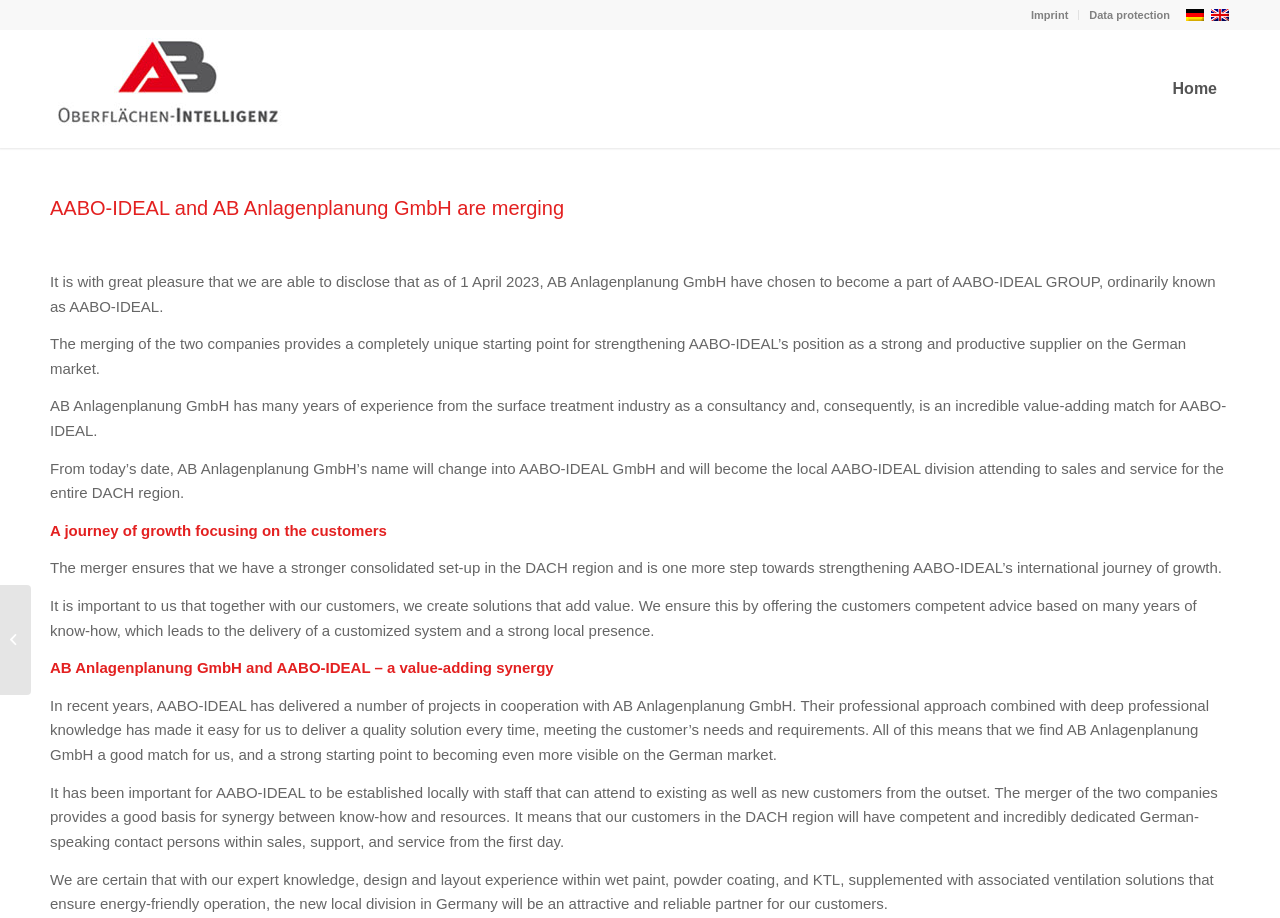Using the description: "Shakespeare on Broadway", identify the bounding box of the corresponding UI element in the screenshot.

None